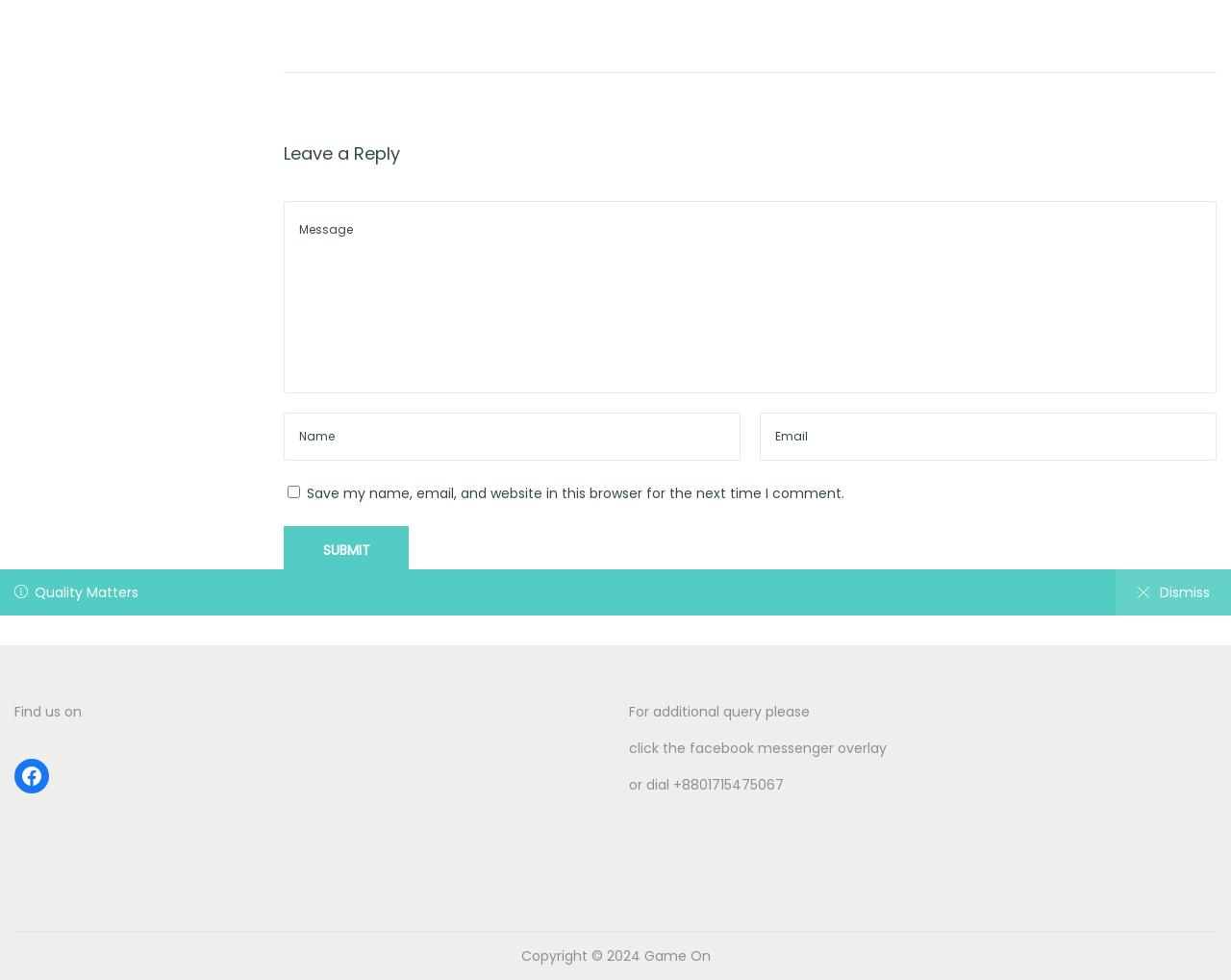Return the bounding box coordinates of the UI element that corresponds to this description: "Dismiss". The coordinates must be given as four float numbers in the range of 0 and 1, [left, top, right, bottom].

[0.906, 0.581, 1.0, 0.628]